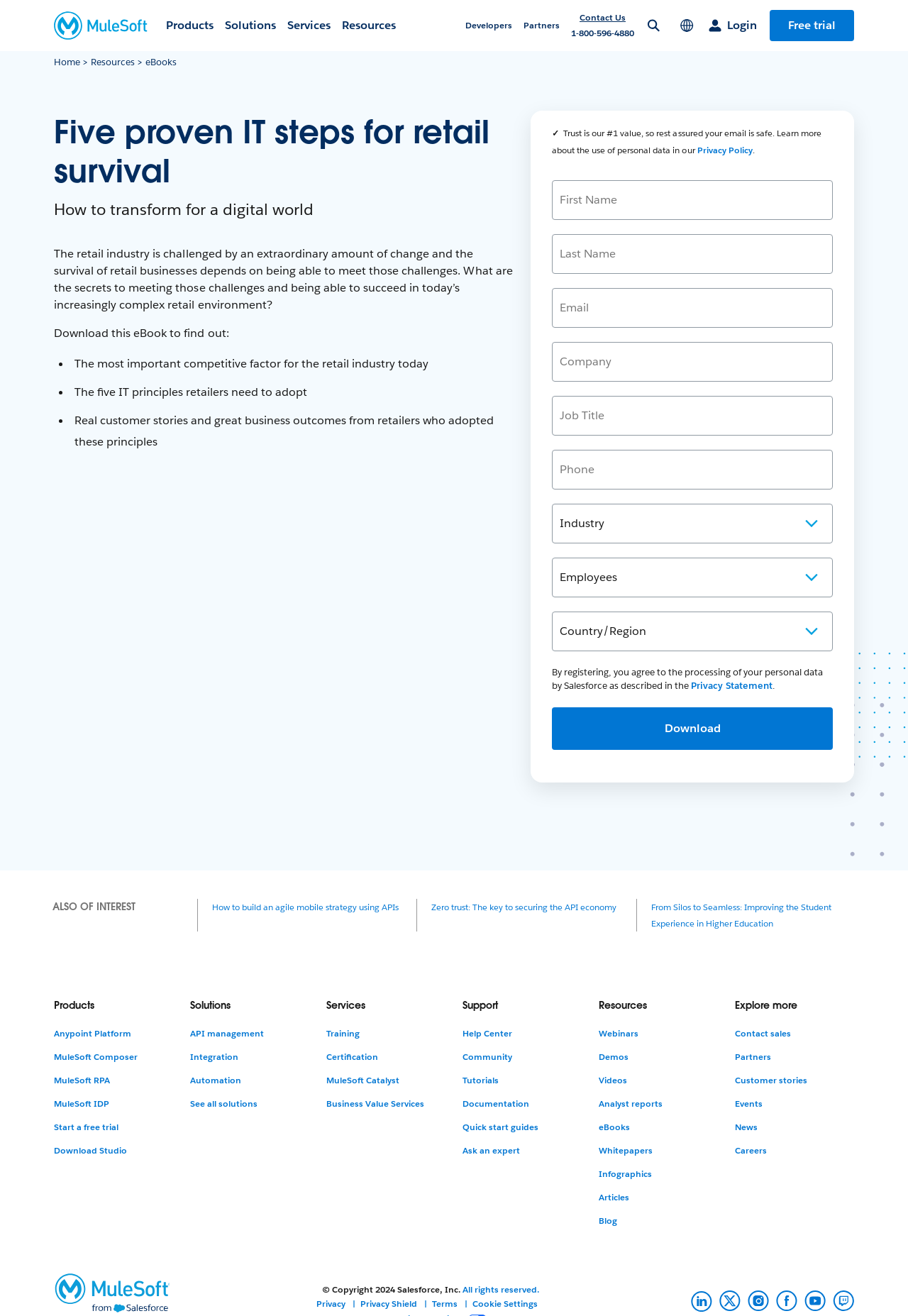What is the purpose of the 'Download' button?
Please use the image to deliver a detailed and complete answer.

The 'Download' button is located below the eBook description, and it is likely that clicking this button will allow users to download the eBook, which provides more information on the five IT principles for retail survival.